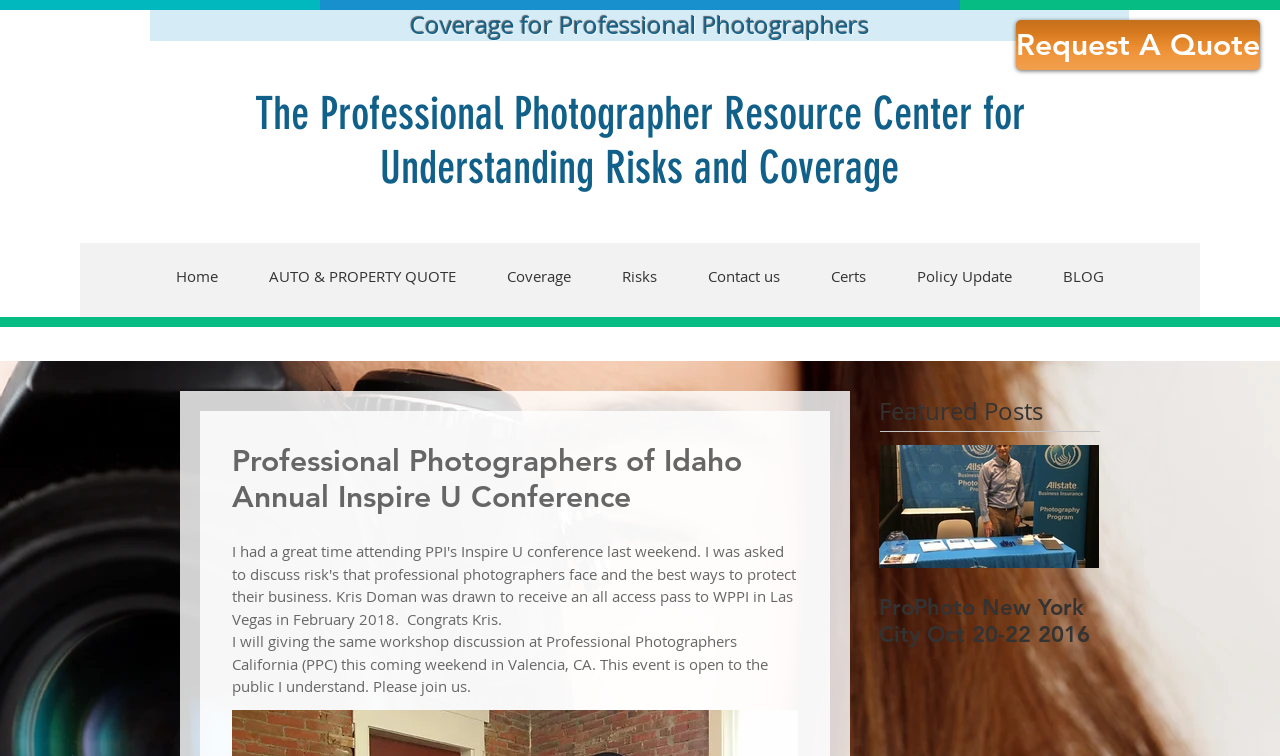What is the principal heading displayed on the webpage?

Professional Photographers of Idaho Annual Inspire U Conference